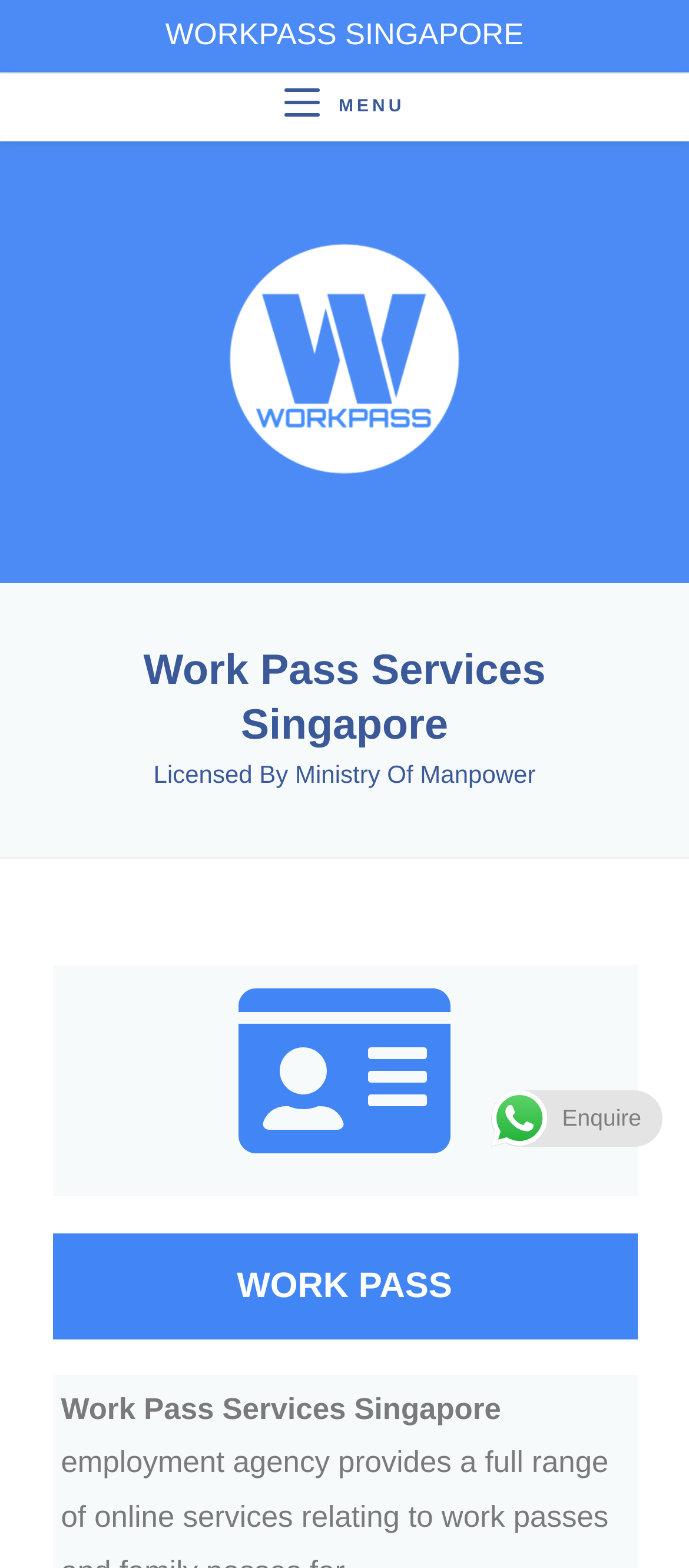Can you extract the primary headline text from the webpage?

Work Pass Services Singapore